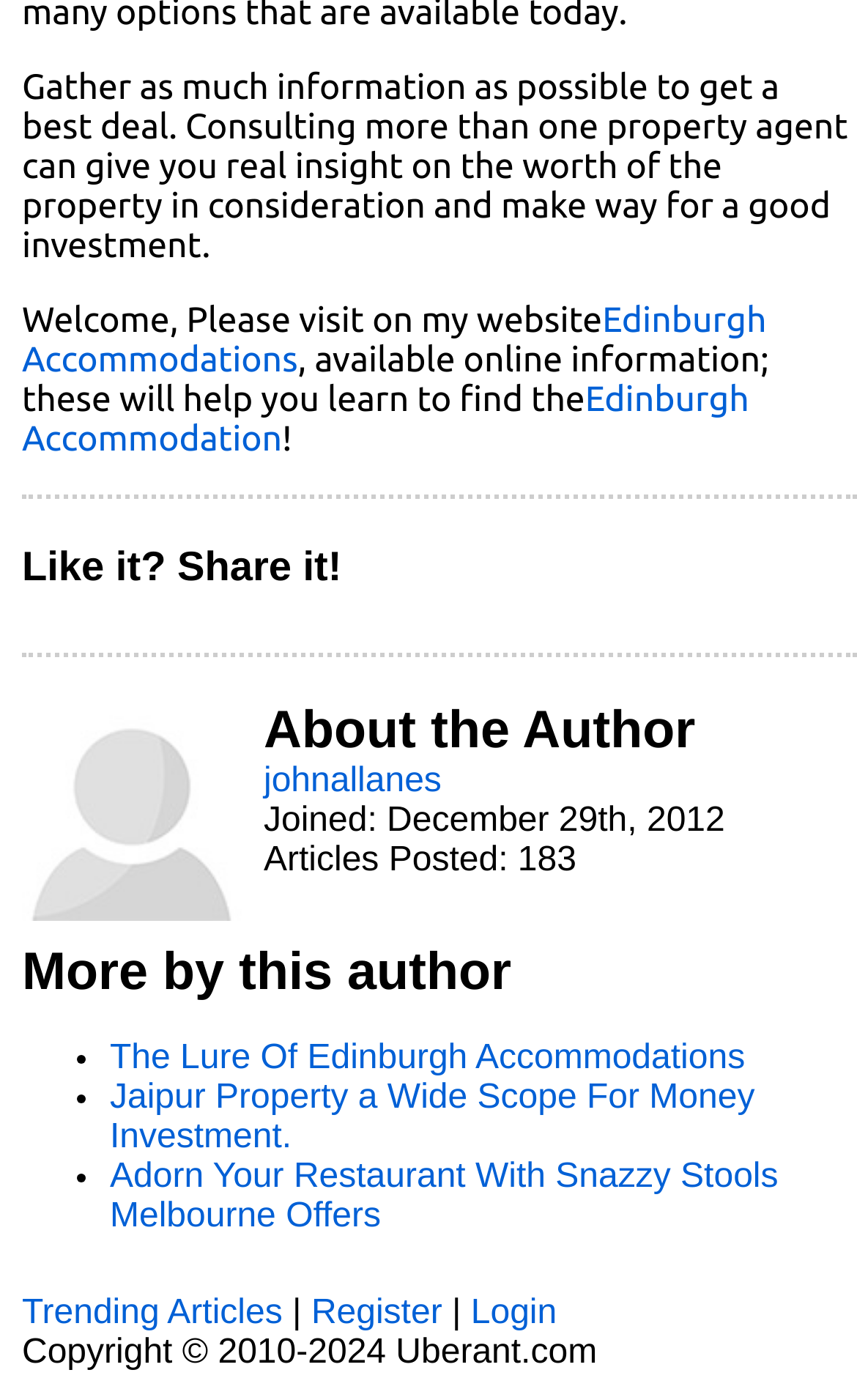How many articles has the author posted?
Please answer the question as detailed as possible based on the image.

The number of articles posted by the author can be found in the 'About the Author' section, where it is mentioned as 'Articles Posted: 183'.